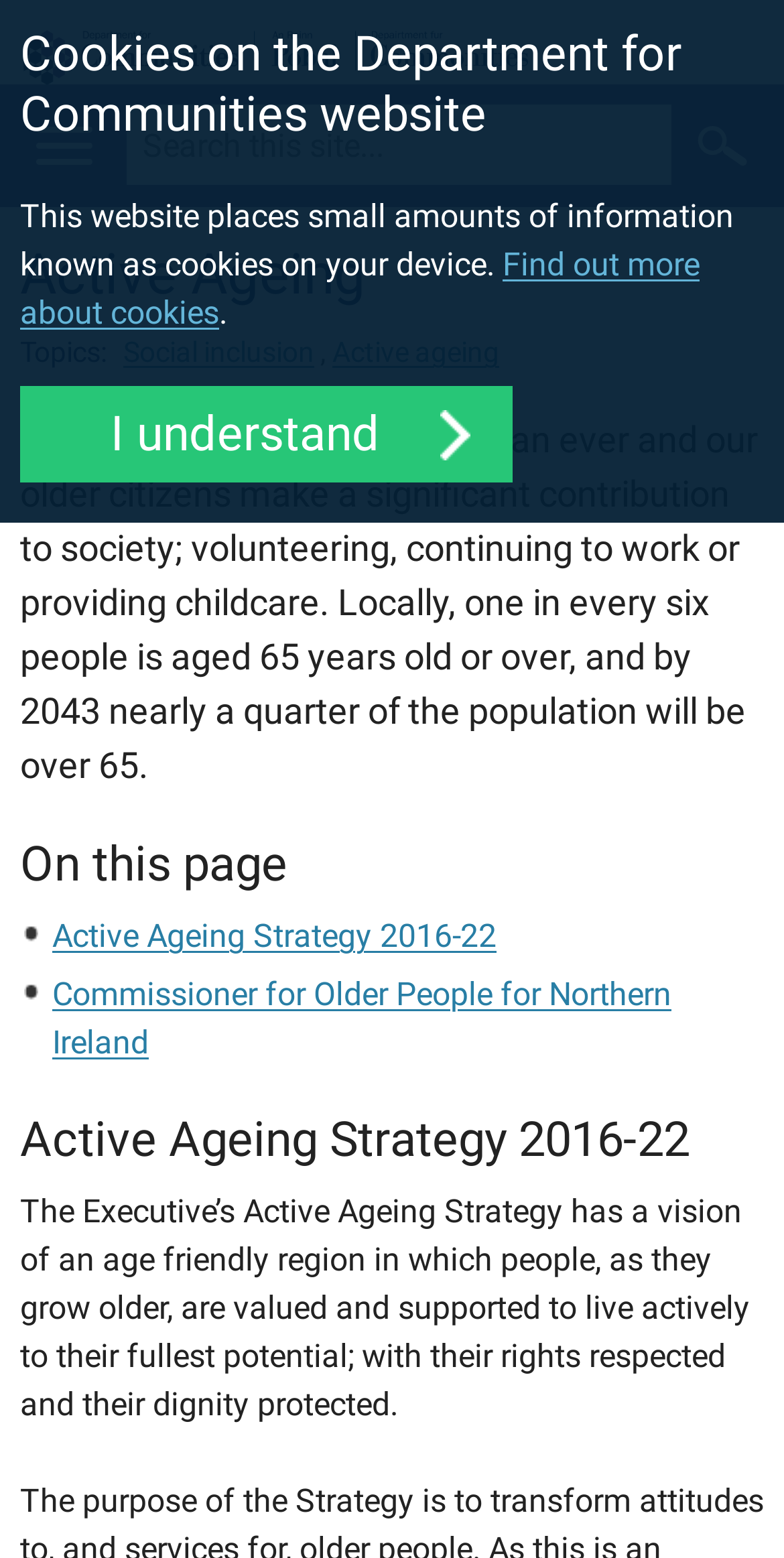Specify the bounding box coordinates (top-left x, top-left y, bottom-right x, bottom-right y) of the UI element in the screenshot that matches this description: Find out more about cookies

[0.026, 0.157, 0.892, 0.213]